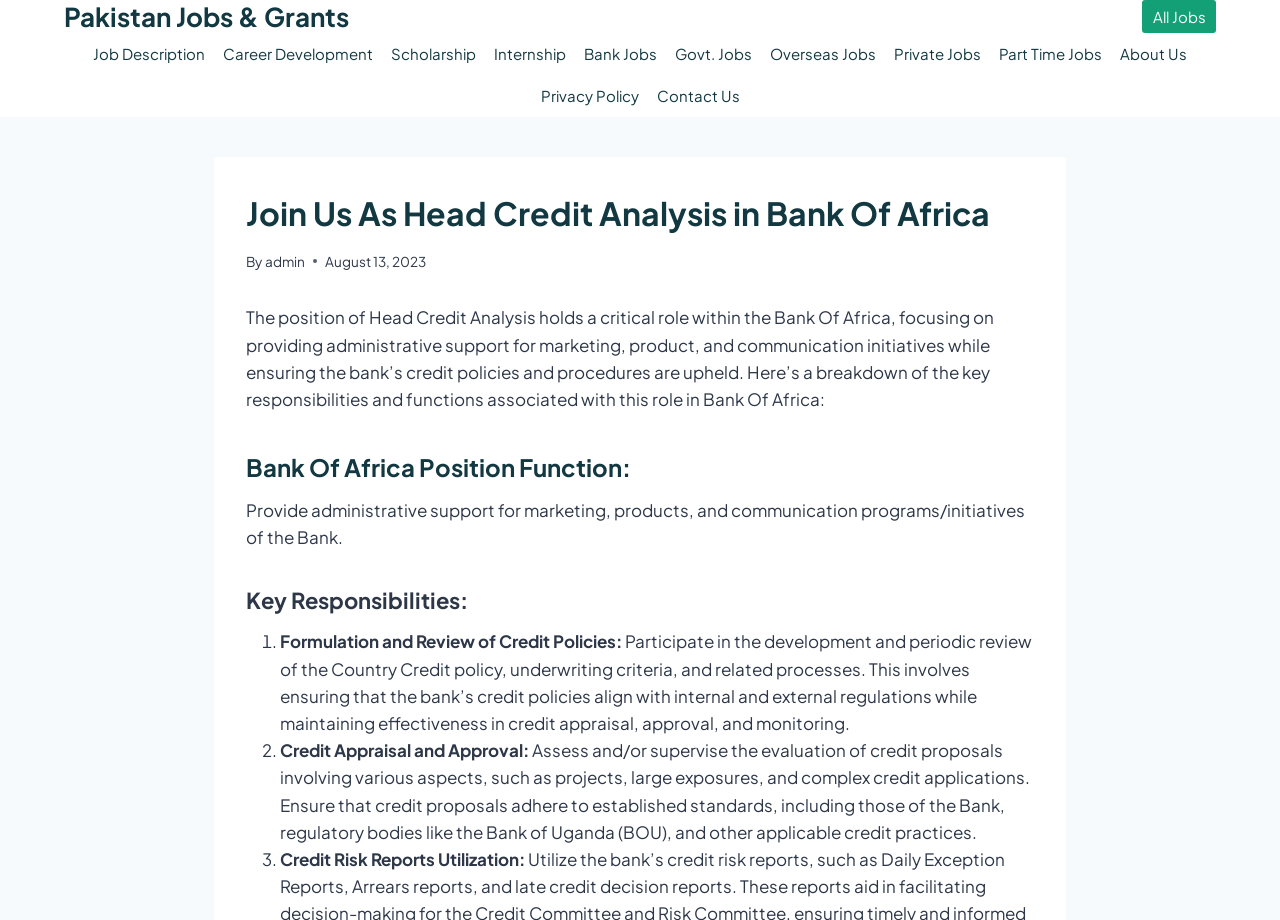Identify the bounding box coordinates for the element that needs to be clicked to fulfill this instruction: "Click admin link". Provide the coordinates in the format of four float numbers between 0 and 1: [left, top, right, bottom].

[0.207, 0.275, 0.238, 0.293]